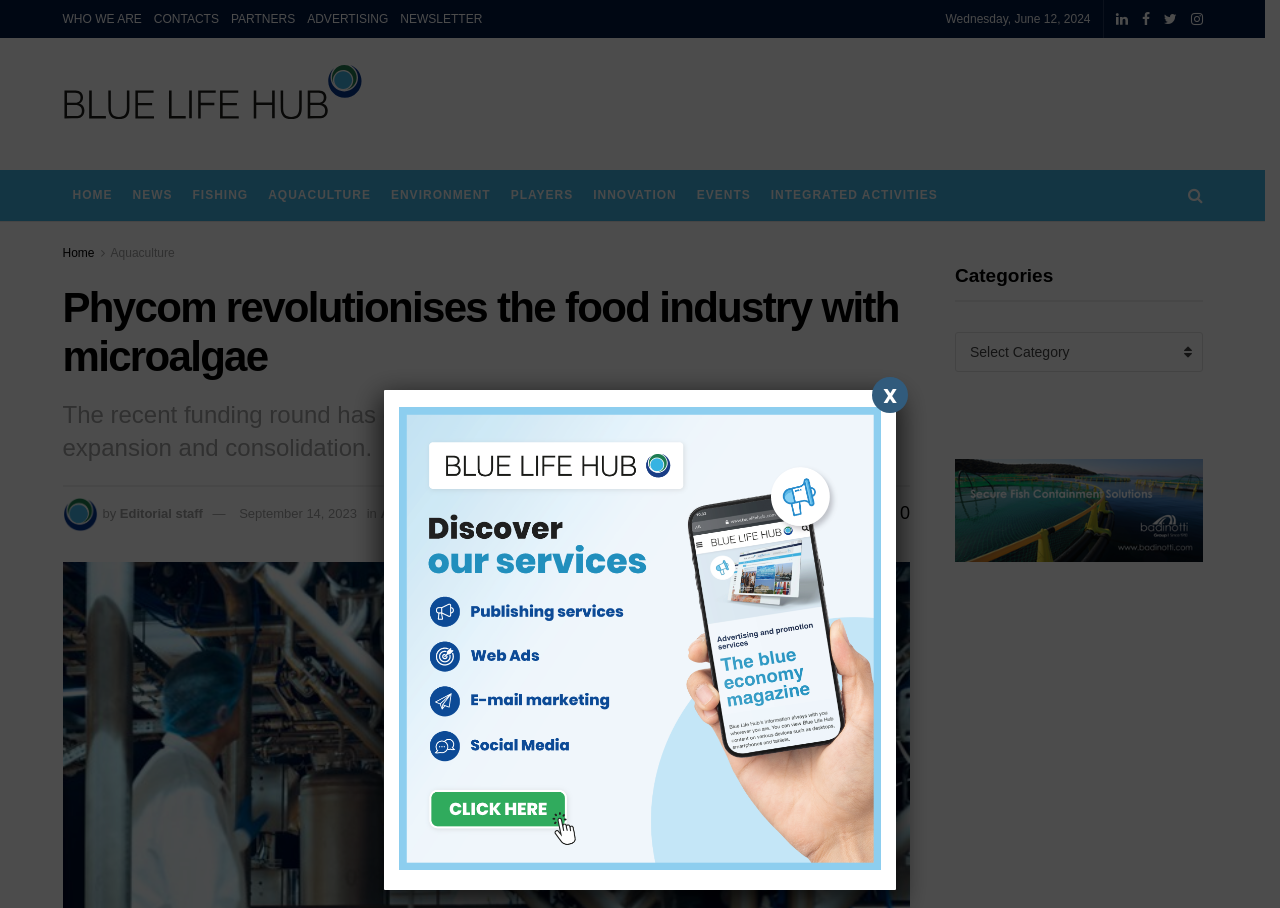What is the reading time of the news article?
Based on the visual content, answer with a single word or a brief phrase.

2 mins read